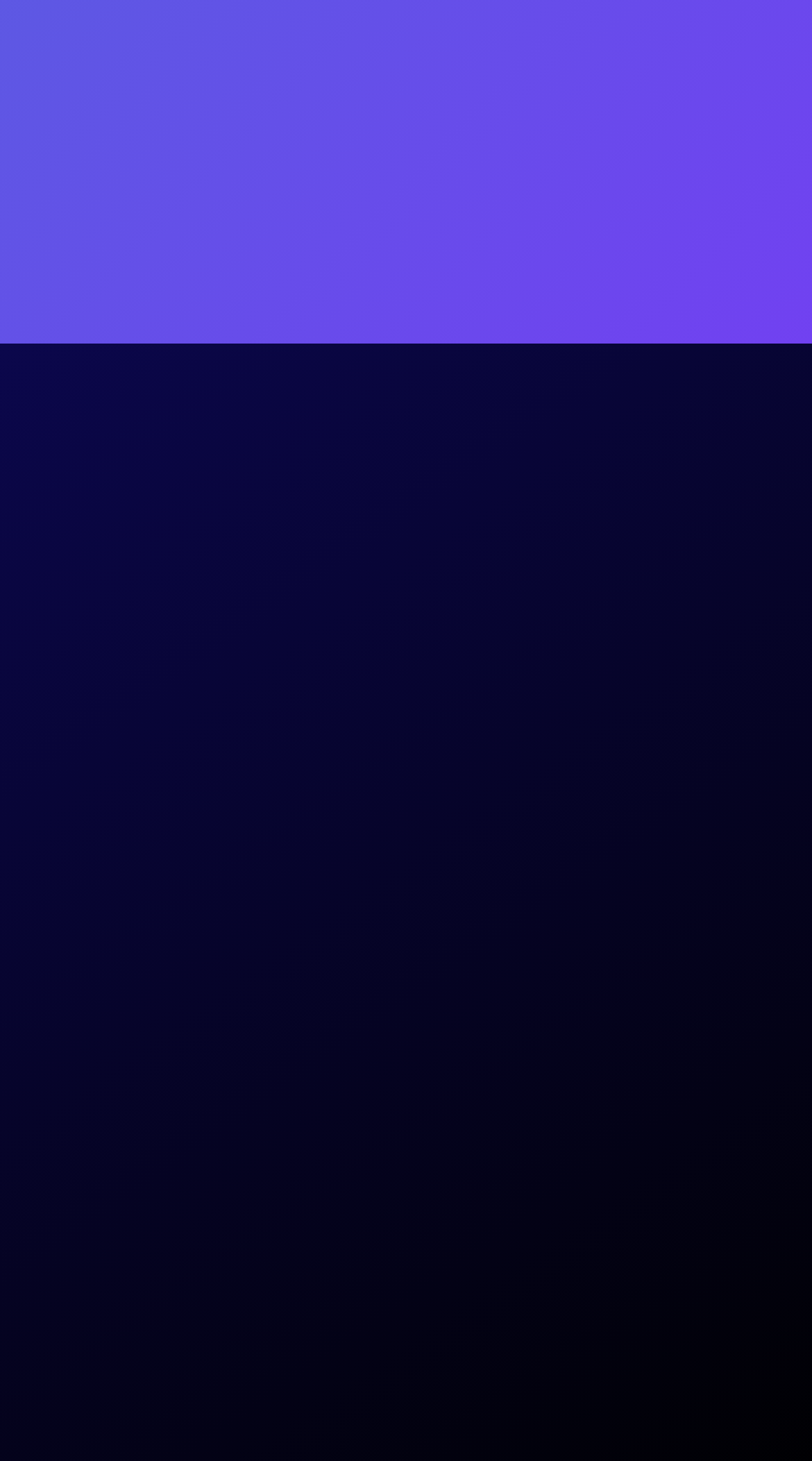Based on the image, please elaborate on the answer to the following question:
What is the purpose of the Coin Payments link?

The Coin Payments link is likely used for making cryptocurrency payments, as it is mentioned alongside the list of accepted cryptocurrencies in the StaticText element with ID 111.